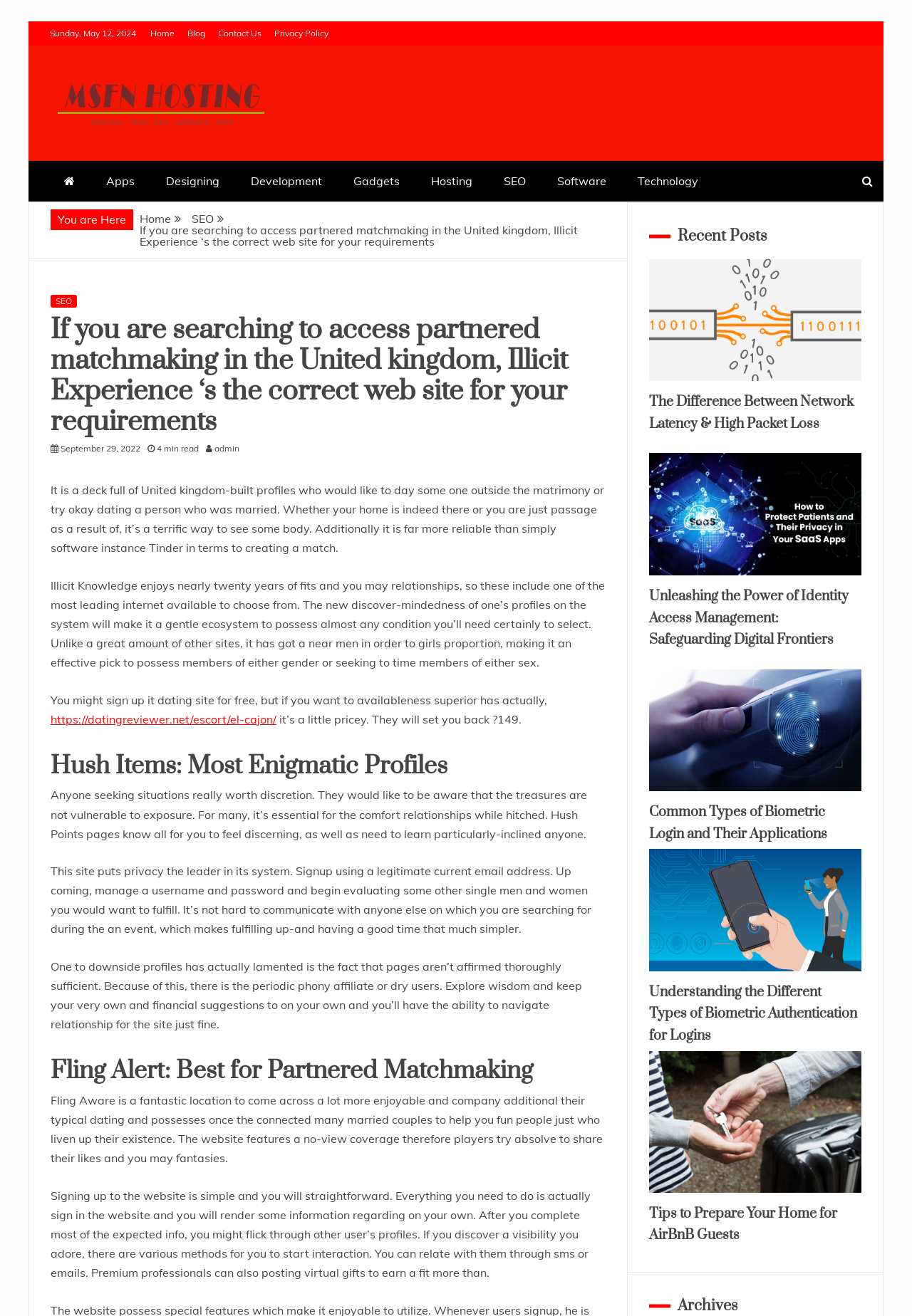Provide a single word or phrase answer to the question: 
What is the name of the website that provides a platform for partnered matchmaking in the UK?

Illicit Experience